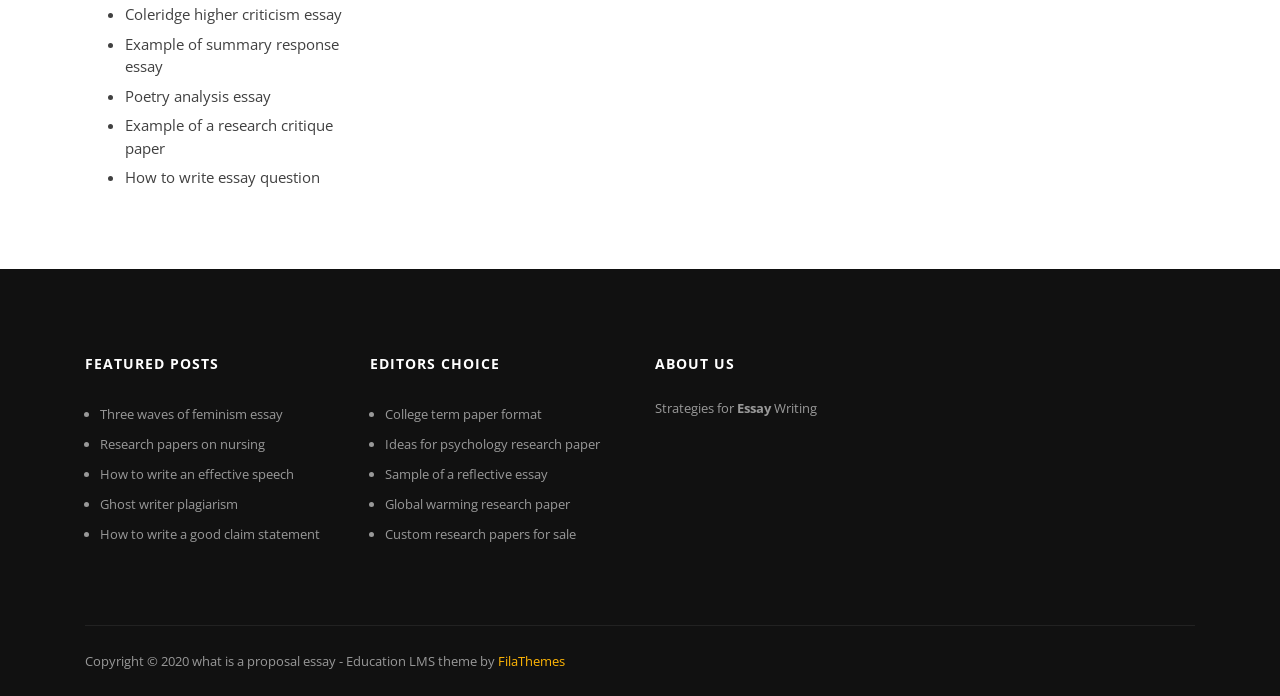What is the last link under EDITORS CHOICE?
Offer a detailed and exhaustive answer to the question.

I looked at the links under the 'EDITORS CHOICE' heading and found that the last link is 'Custom research papers for sale'.